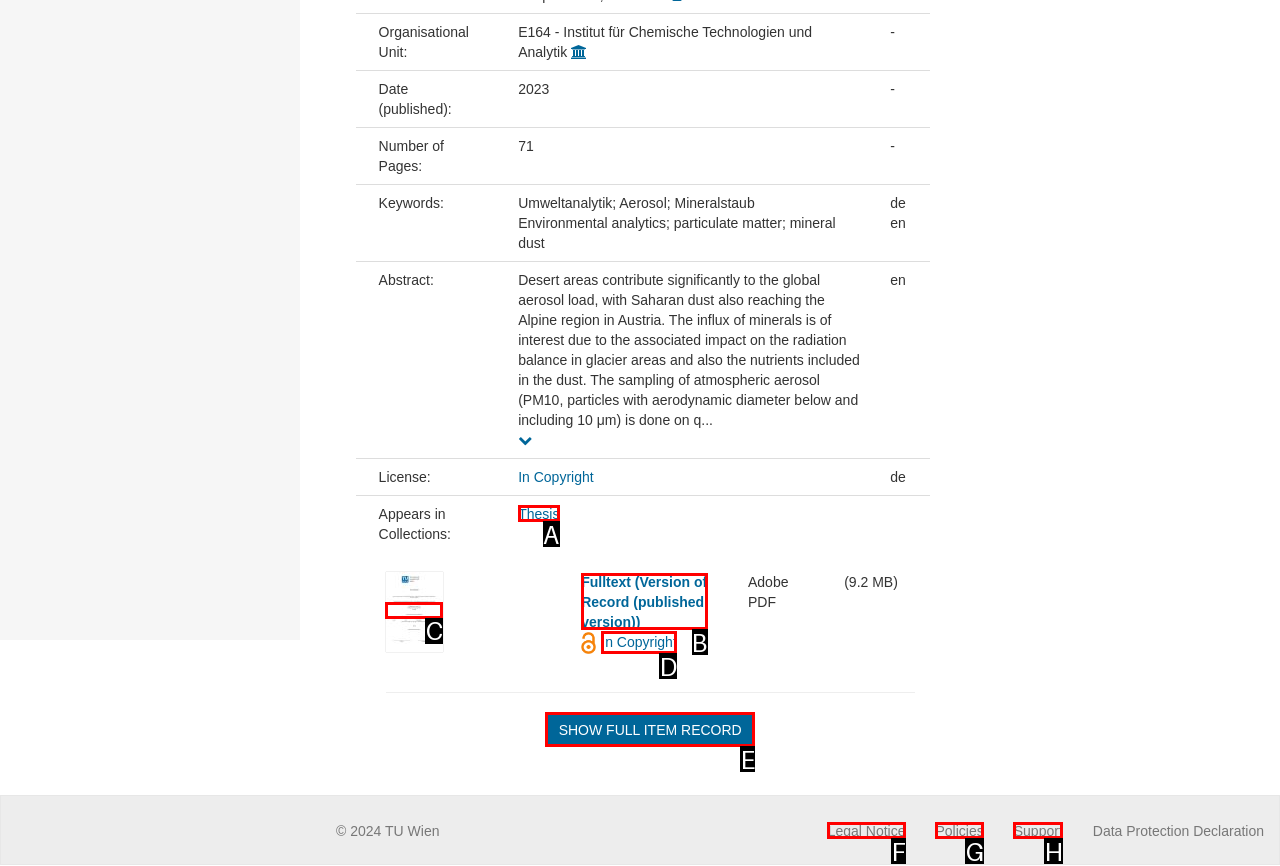Identify which HTML element aligns with the description: Policies
Answer using the letter of the correct choice from the options available.

G